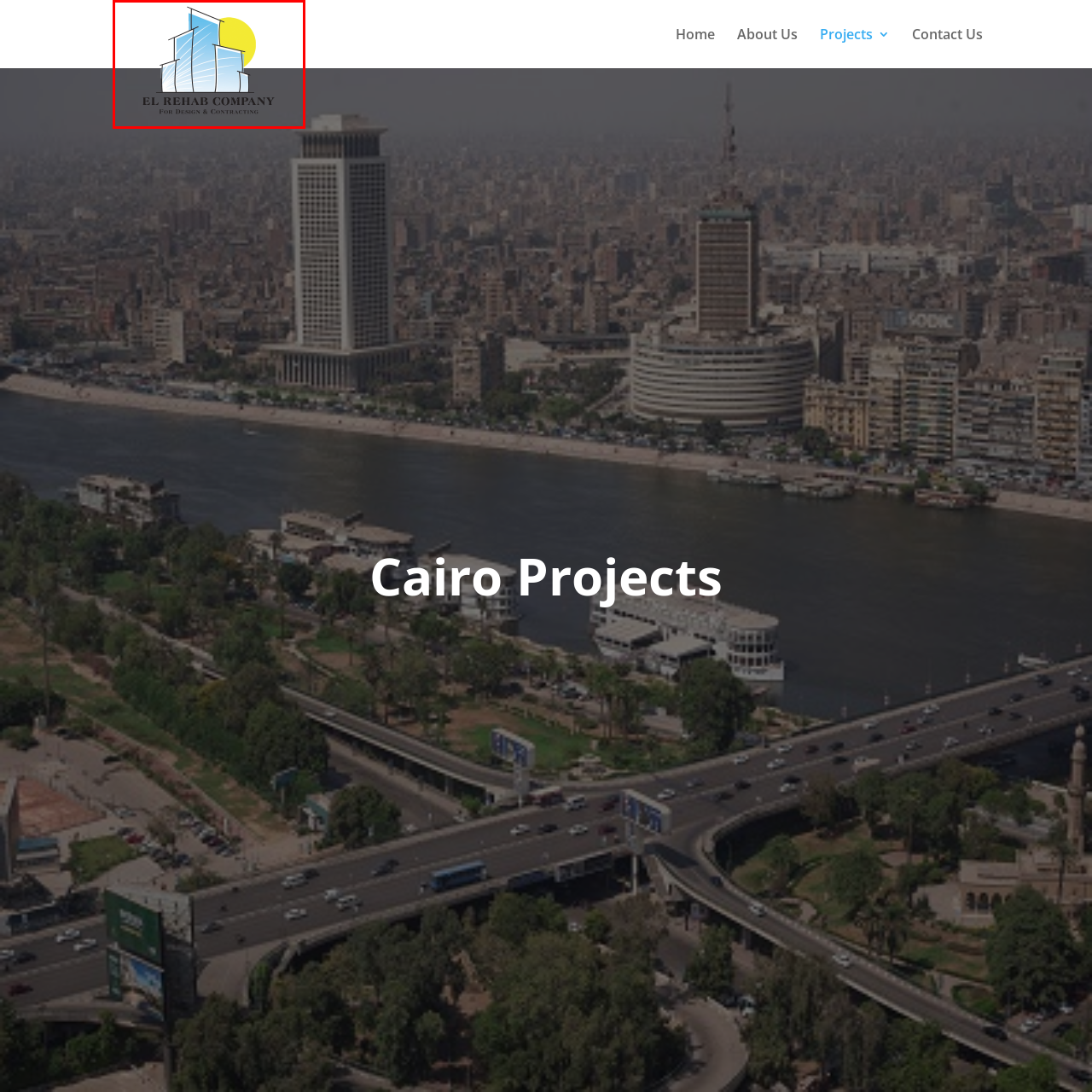What style of architecture is represented in the logo?
Please analyze the image within the red bounding box and respond with a detailed answer to the question.

The stylized representation of modern buildings with sleek lines and blue glass elements reflects a contemporary architectural style, which is a characteristic of the company's design focus.